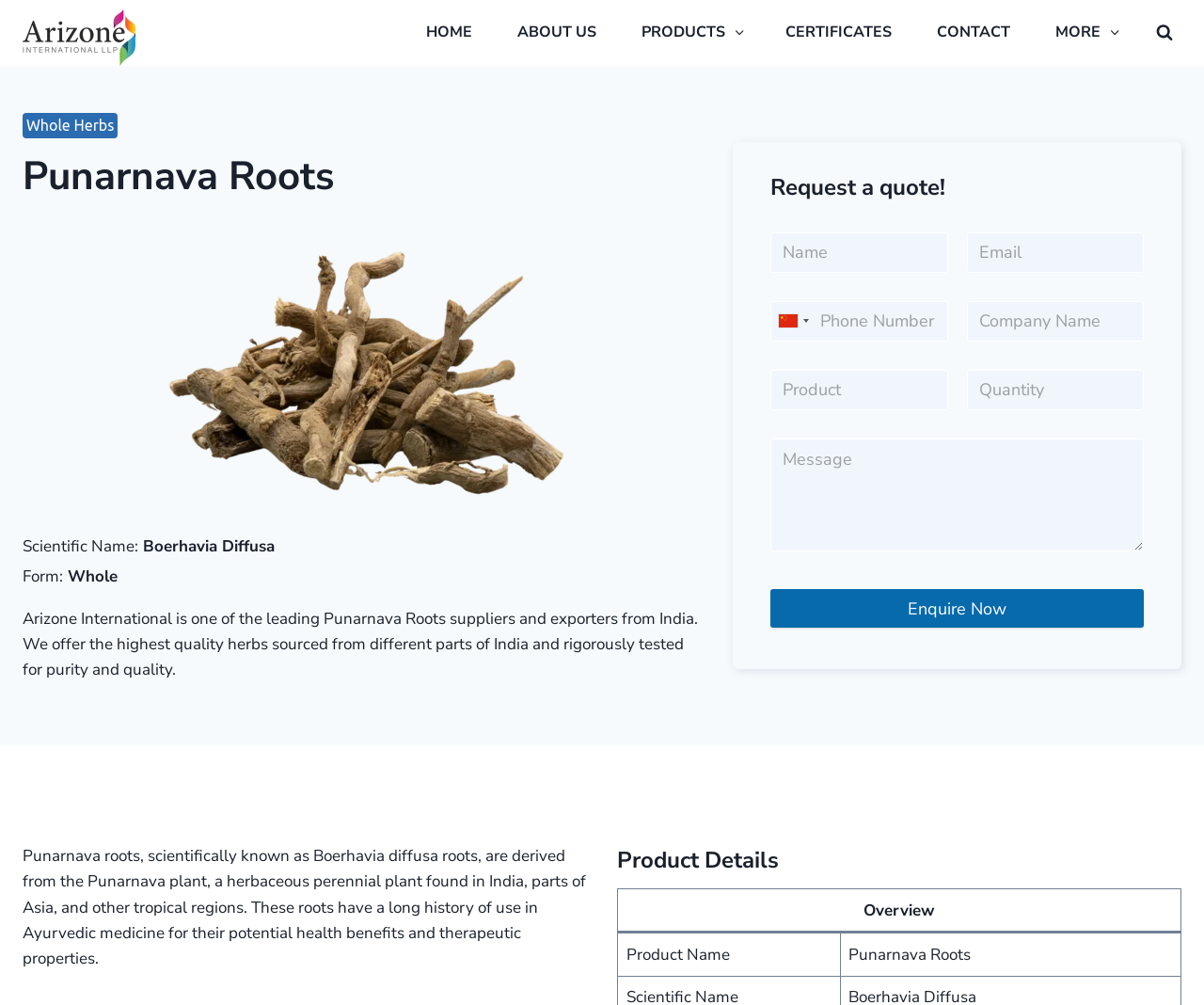What is the form of Punarnava Roots offered by Arizone International?
Provide a comprehensive and detailed answer to the question.

I found the form of Punarnava Roots offered by Arizone International by looking at the text 'Form: Whole' on the webpage.